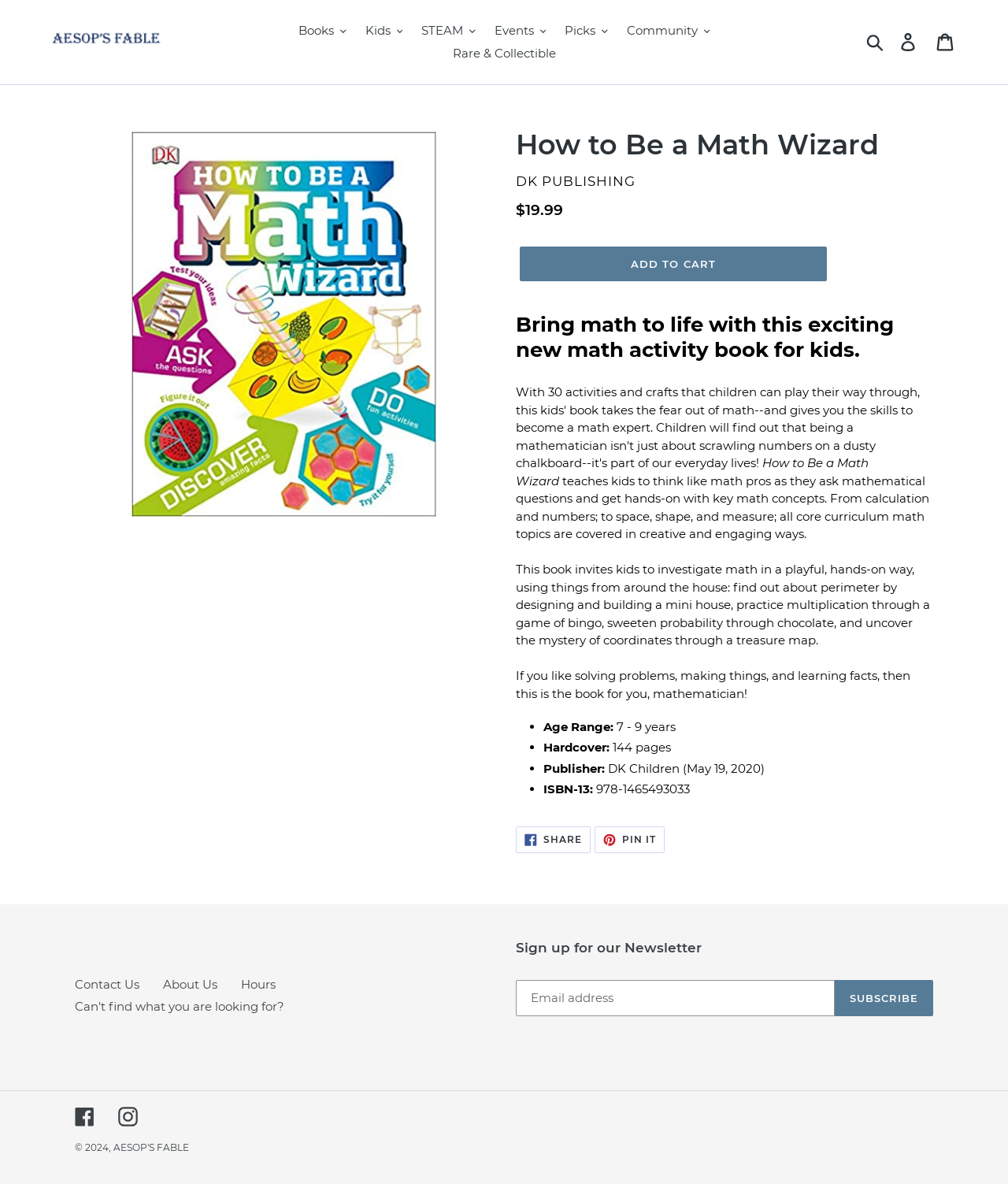Find the bounding box coordinates corresponding to the UI element with the description: "alt="AESOP&#39;S FABLE"". The coordinates should be formatted as [left, top, right, bottom], with values as floats between 0 and 1.

[0.043, 0.021, 0.168, 0.047]